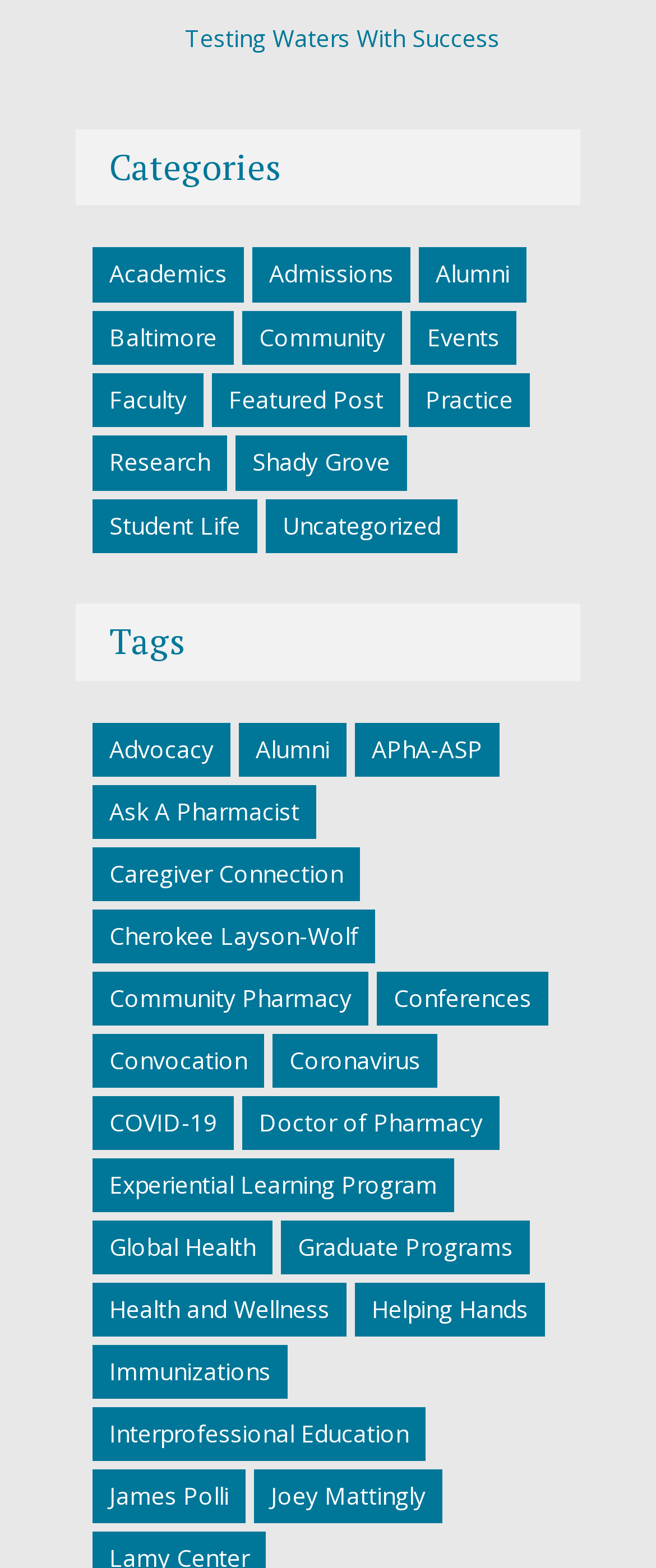Predict the bounding box of the UI element based on this description: "Community".

[0.369, 0.187, 0.613, 0.222]